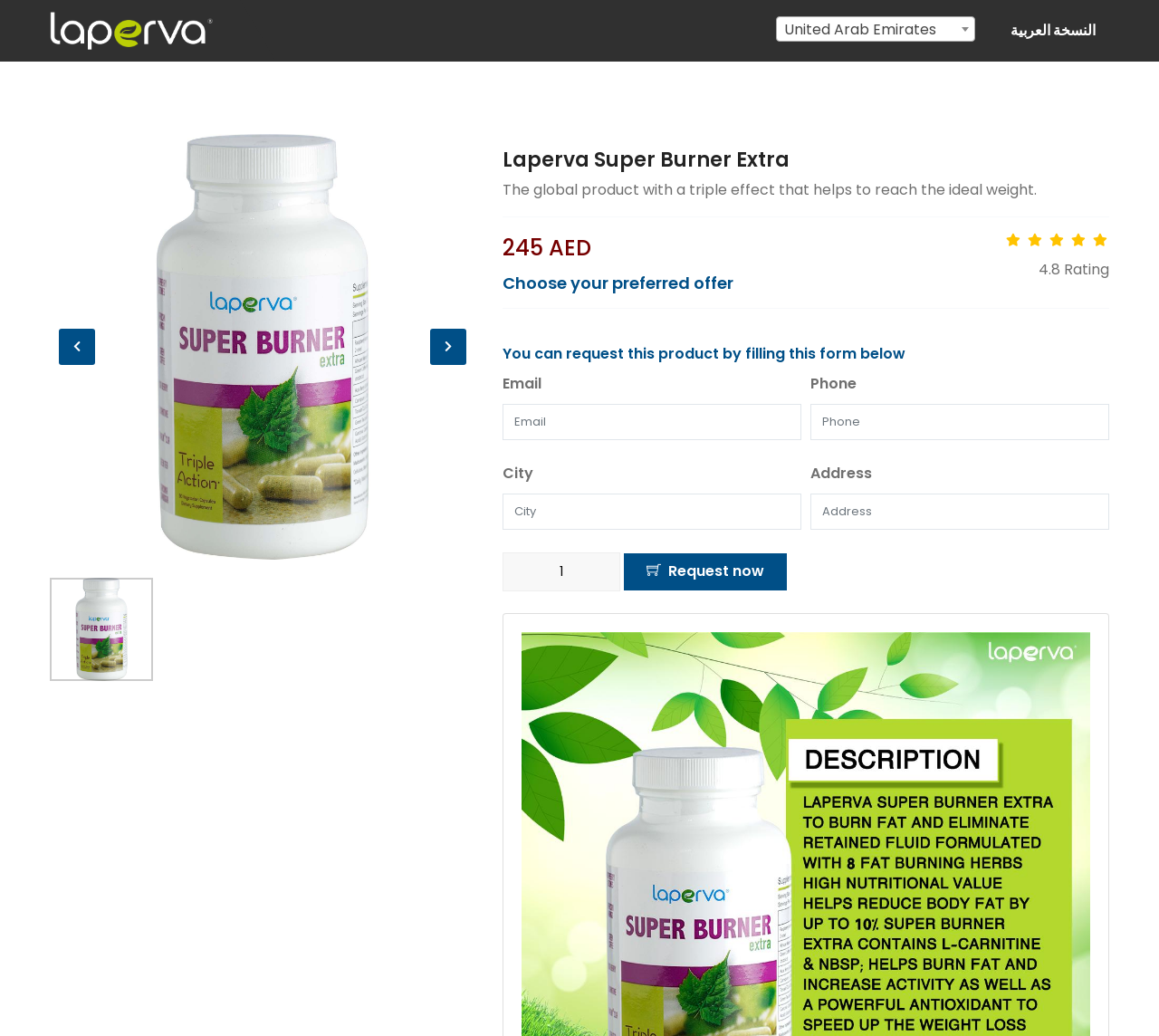Identify the bounding box coordinates of the part that should be clicked to carry out this instruction: "Enter your email".

[0.434, 0.39, 0.691, 0.425]